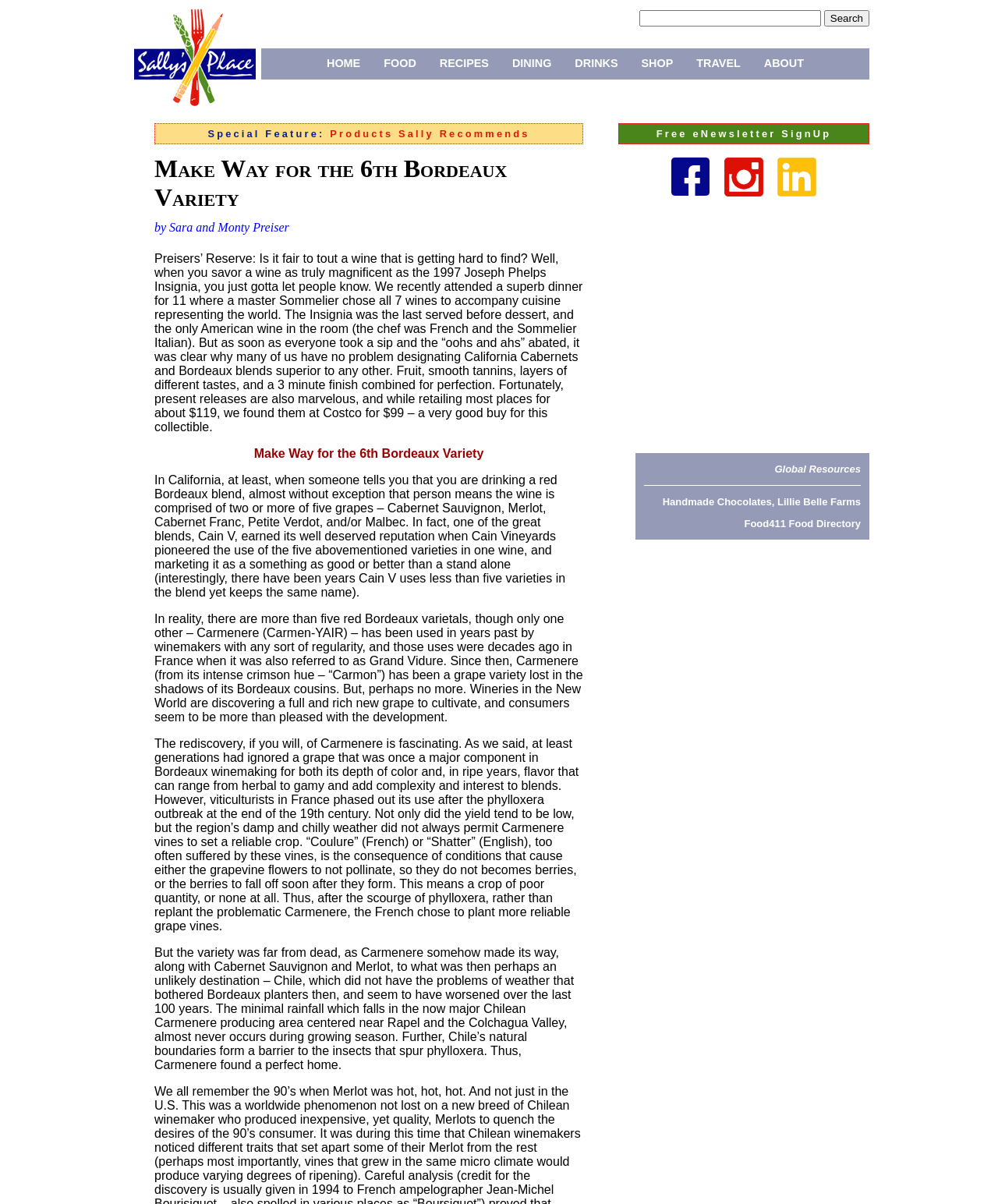Given the element description: "RECIPES", predict the bounding box coordinates of this UI element. The coordinates must be four float numbers between 0 and 1, given as [left, top, right, bottom].

[0.429, 0.047, 0.502, 0.058]